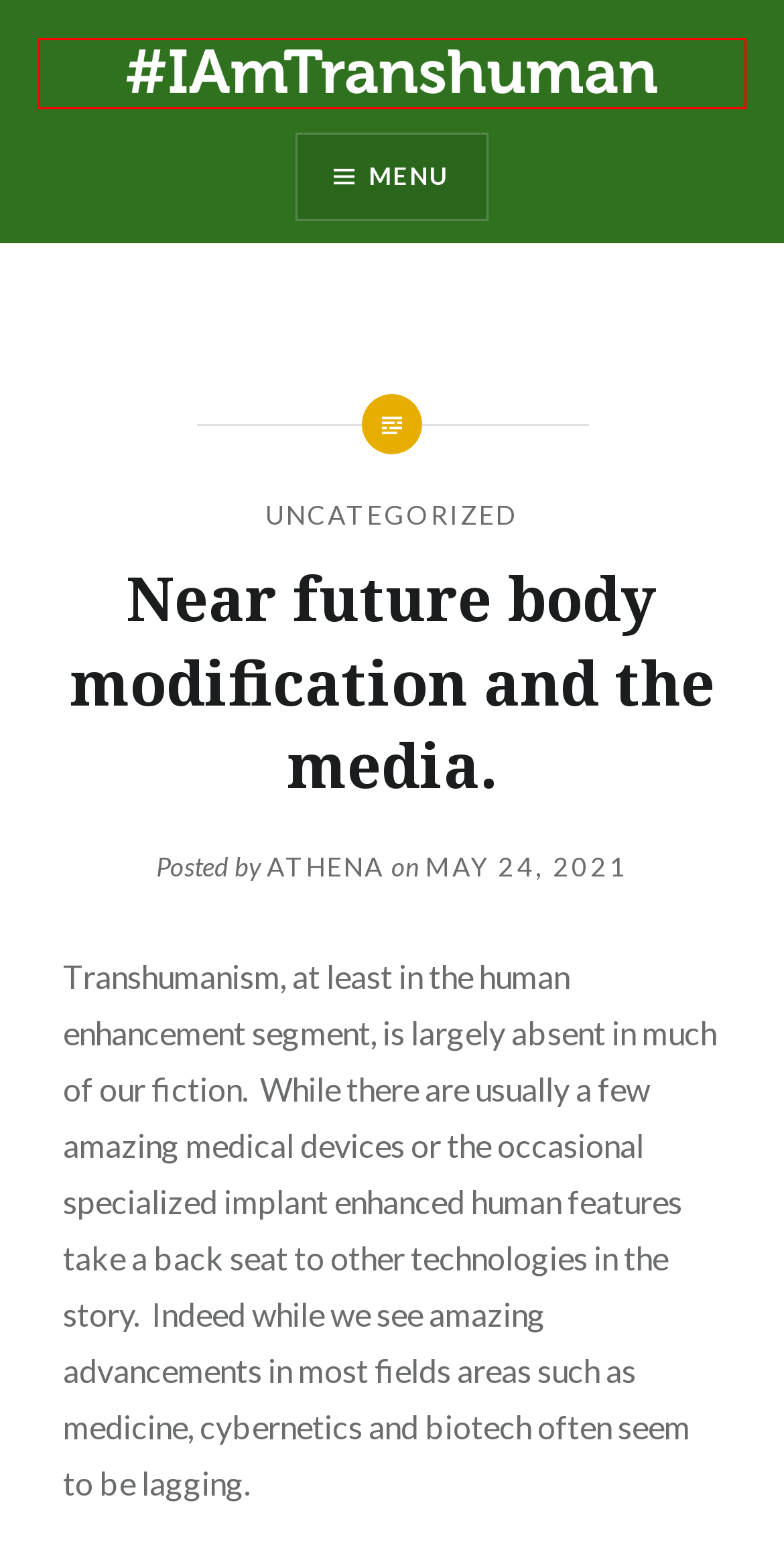A screenshot of a webpage is given with a red bounding box around a UI element. Choose the description that best matches the new webpage shown after clicking the element within the red bounding box. Here are the candidates:
A. Researcher Archives - #IAmTranshuman
B. Speaker Archives - #IAmTranshuman
C. Uncategorized Archives - #IAmTranshuman
D. What is #IAmTranshuman About? - #IAmTranshuman
E. MTA Archives - #IAmTranshuman
F. LifeBoat Archives - #IAmTranshuman
G. Athena, Author at #IAmTranshuman
H. Can the new metaverse survive? - #IAmTranshuman

D